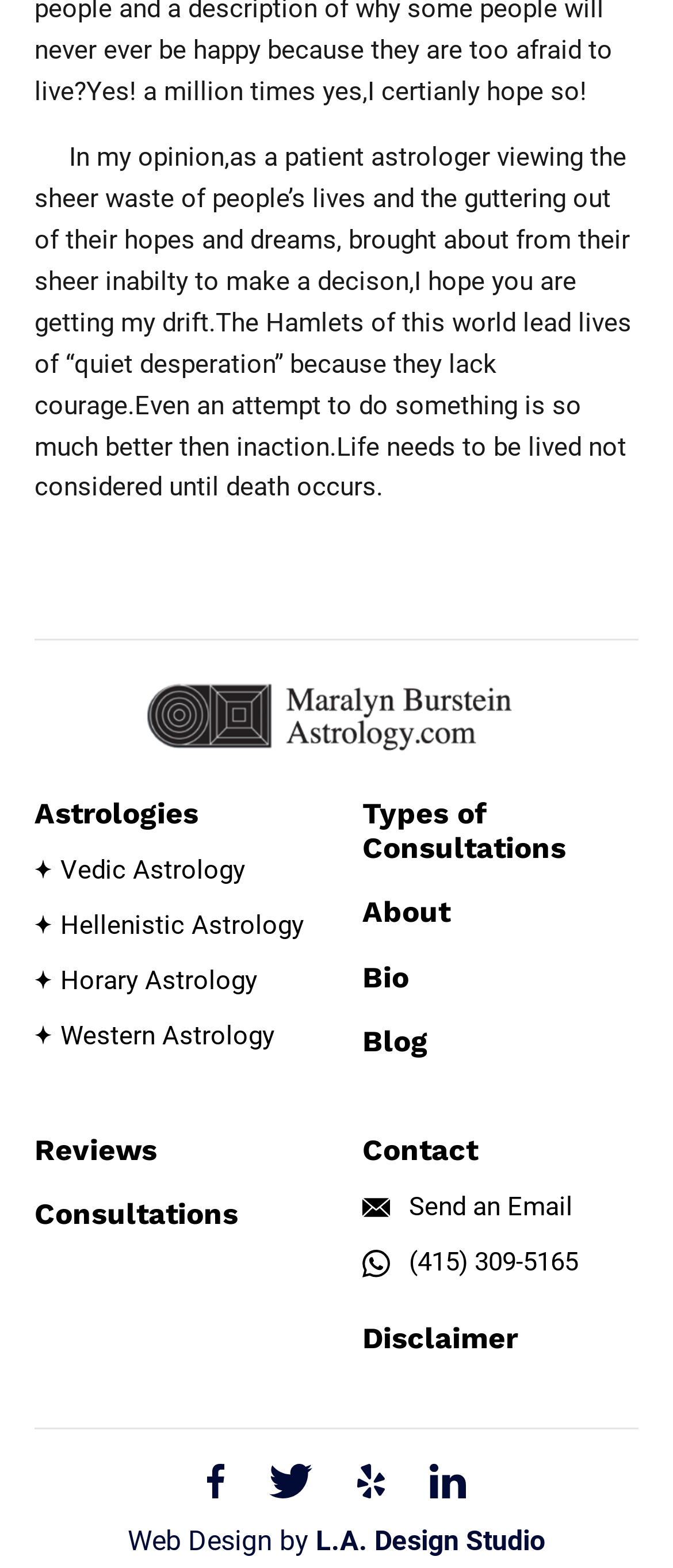Answer the question in one word or a short phrase:
What is the author's profession?

Astrologer